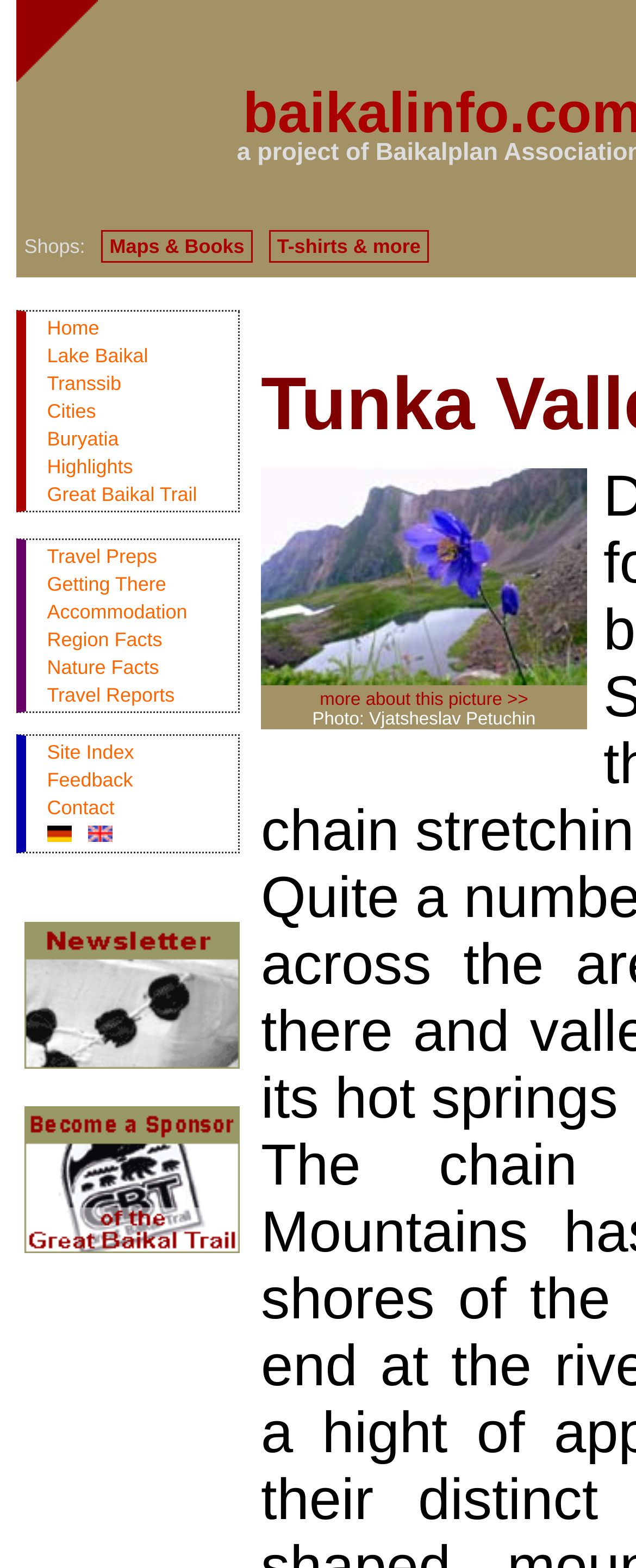Find the bounding box coordinates of the element you need to click on to perform this action: 'Go to Maps & Books'. The coordinates should be represented by four float values between 0 and 1, in the format [left, top, right, bottom].

[0.159, 0.147, 0.397, 0.168]